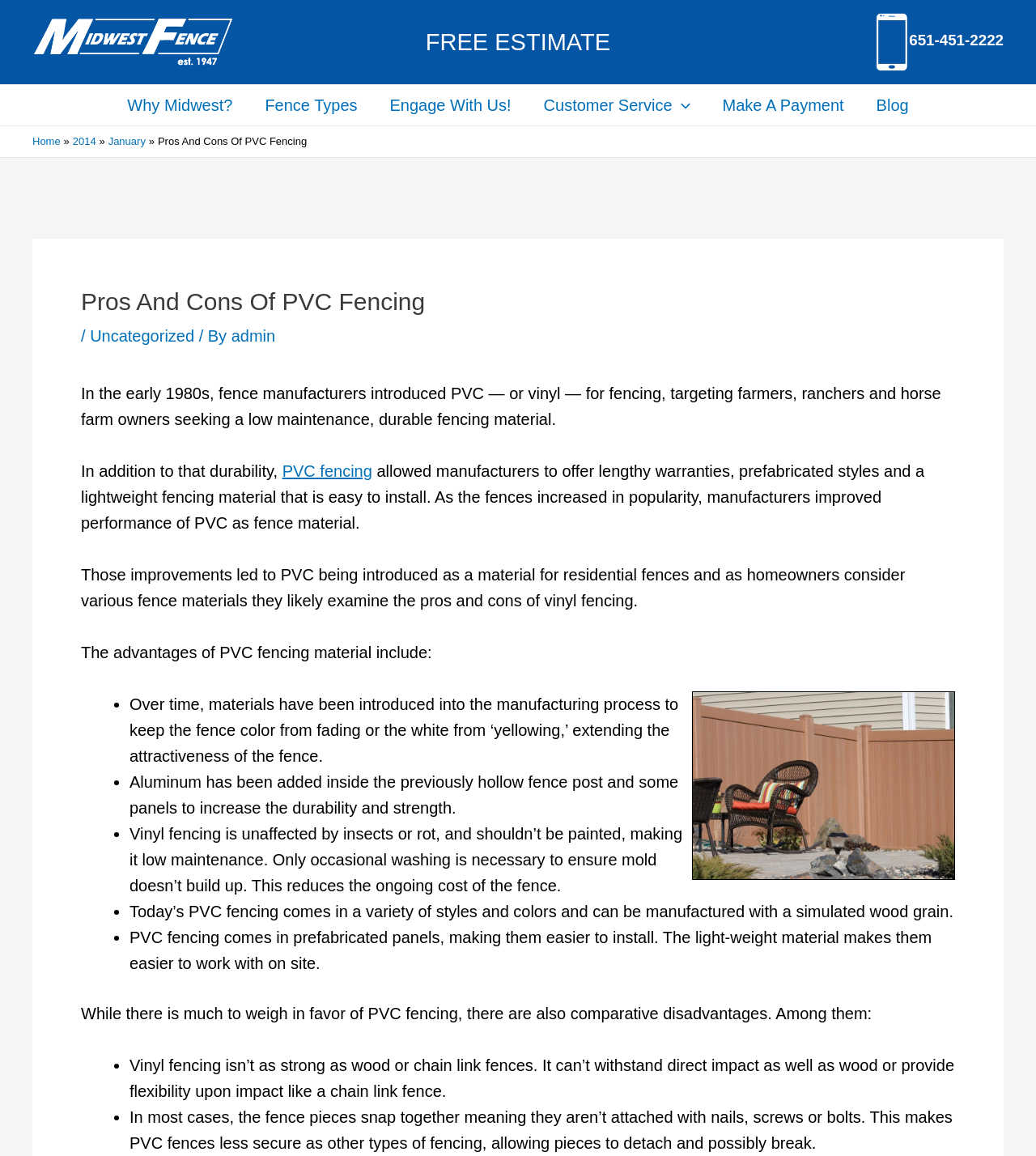Kindly determine the bounding box coordinates for the area that needs to be clicked to execute this instruction: "Toggle the menu".

[0.649, 0.074, 0.666, 0.109]